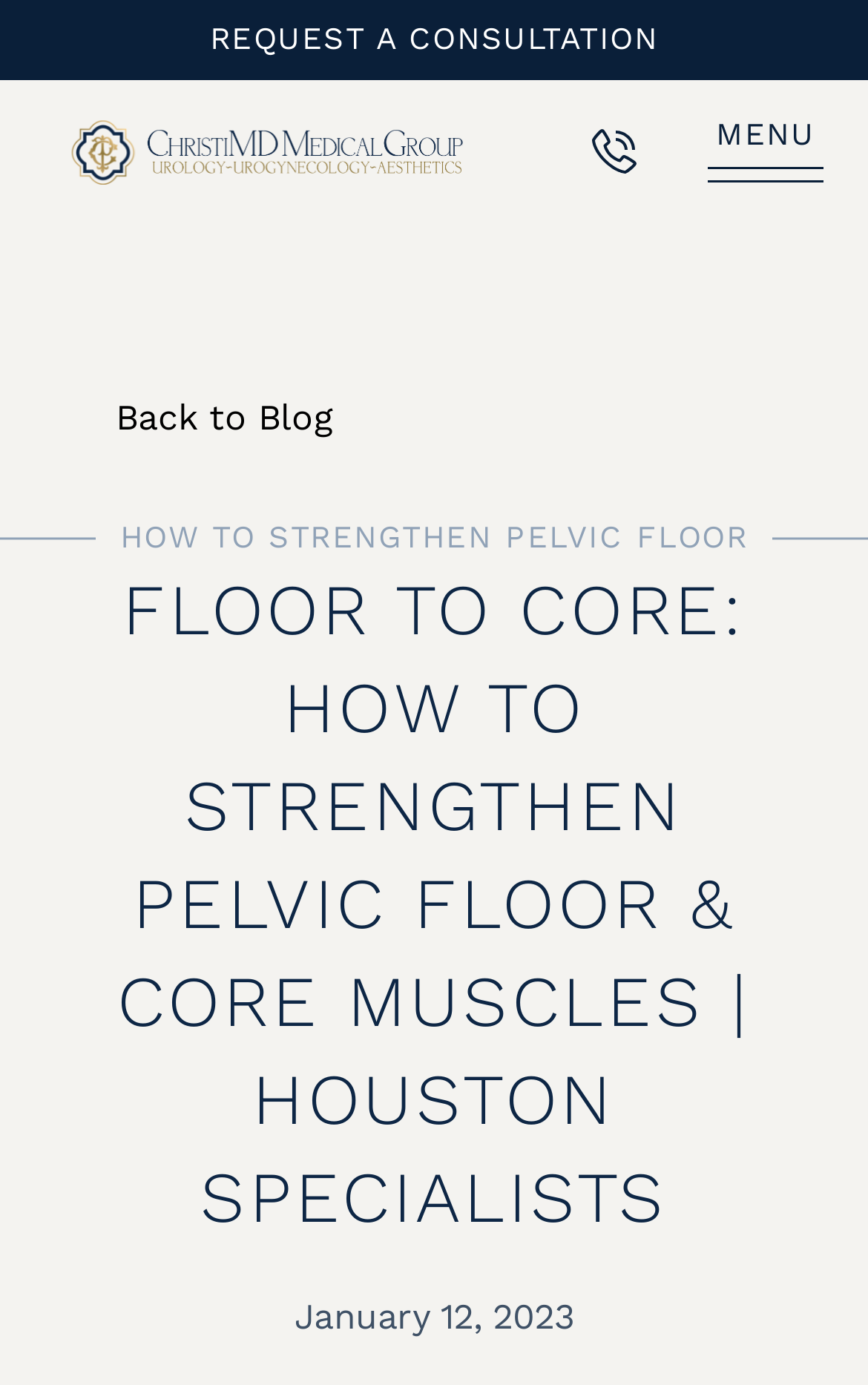Respond with a single word or short phrase to the following question: 
What is the name of the medical group?

ChristiMD Medical Group